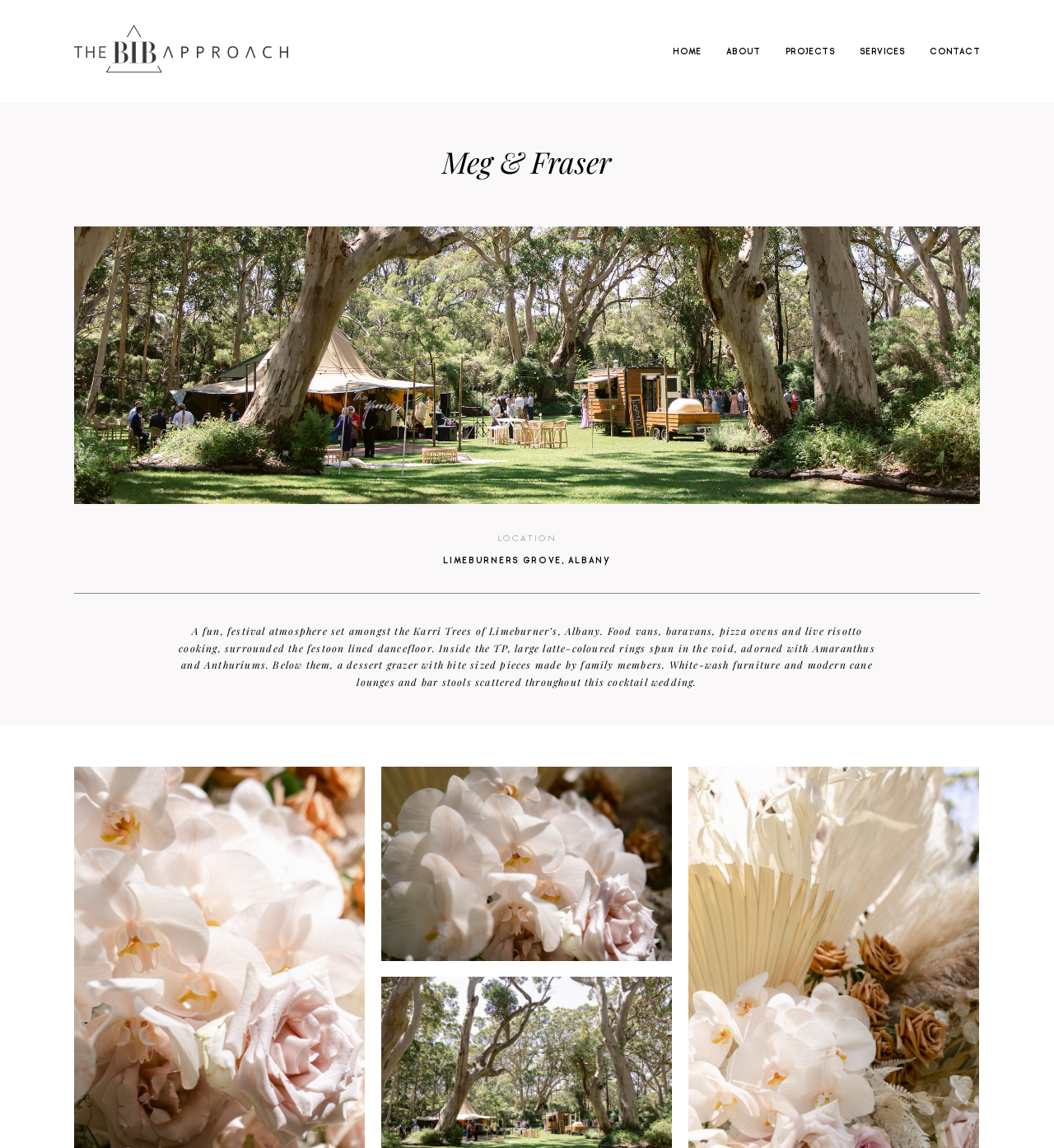Given the description "About", provide the bounding box coordinates of the corresponding UI element.

[0.689, 0.041, 0.722, 0.049]